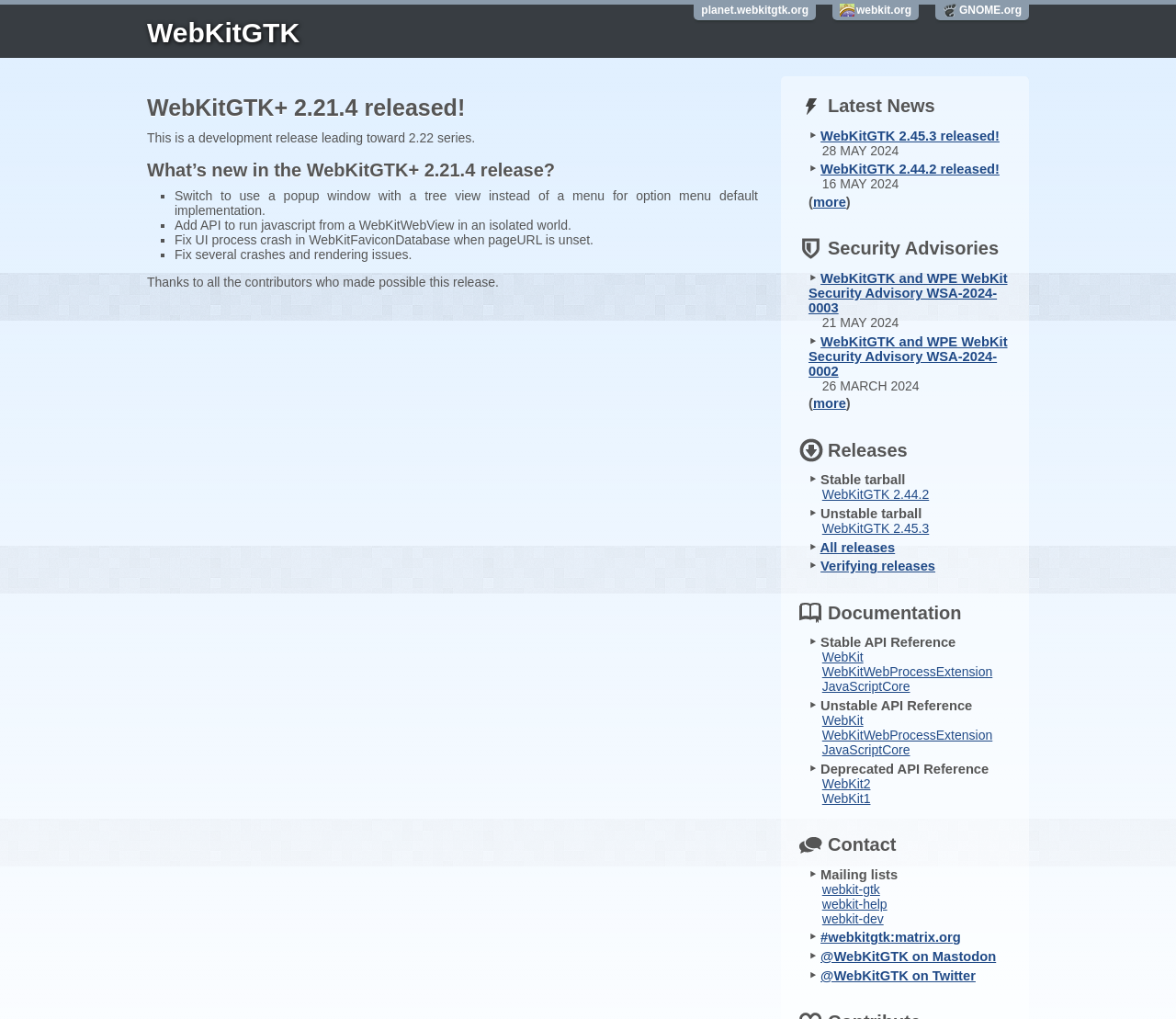What is the category of 'WebKitGTK and WPE WebKit Security Advisory WSA-2024-0003'?
Refer to the image and provide a one-word or short phrase answer.

Security Advisories